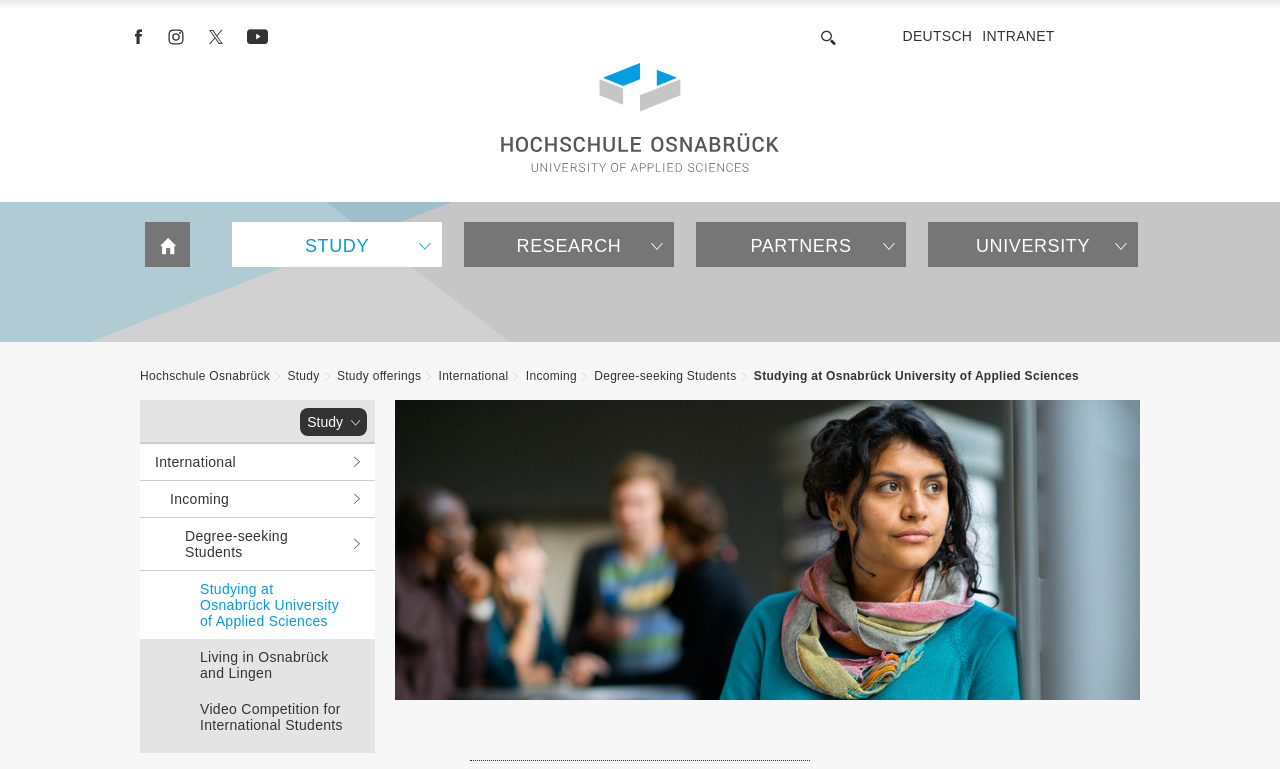Find the bounding box coordinates of the element I should click to carry out the following instruction: "Search for something".

[0.631, 0.026, 0.664, 0.073]